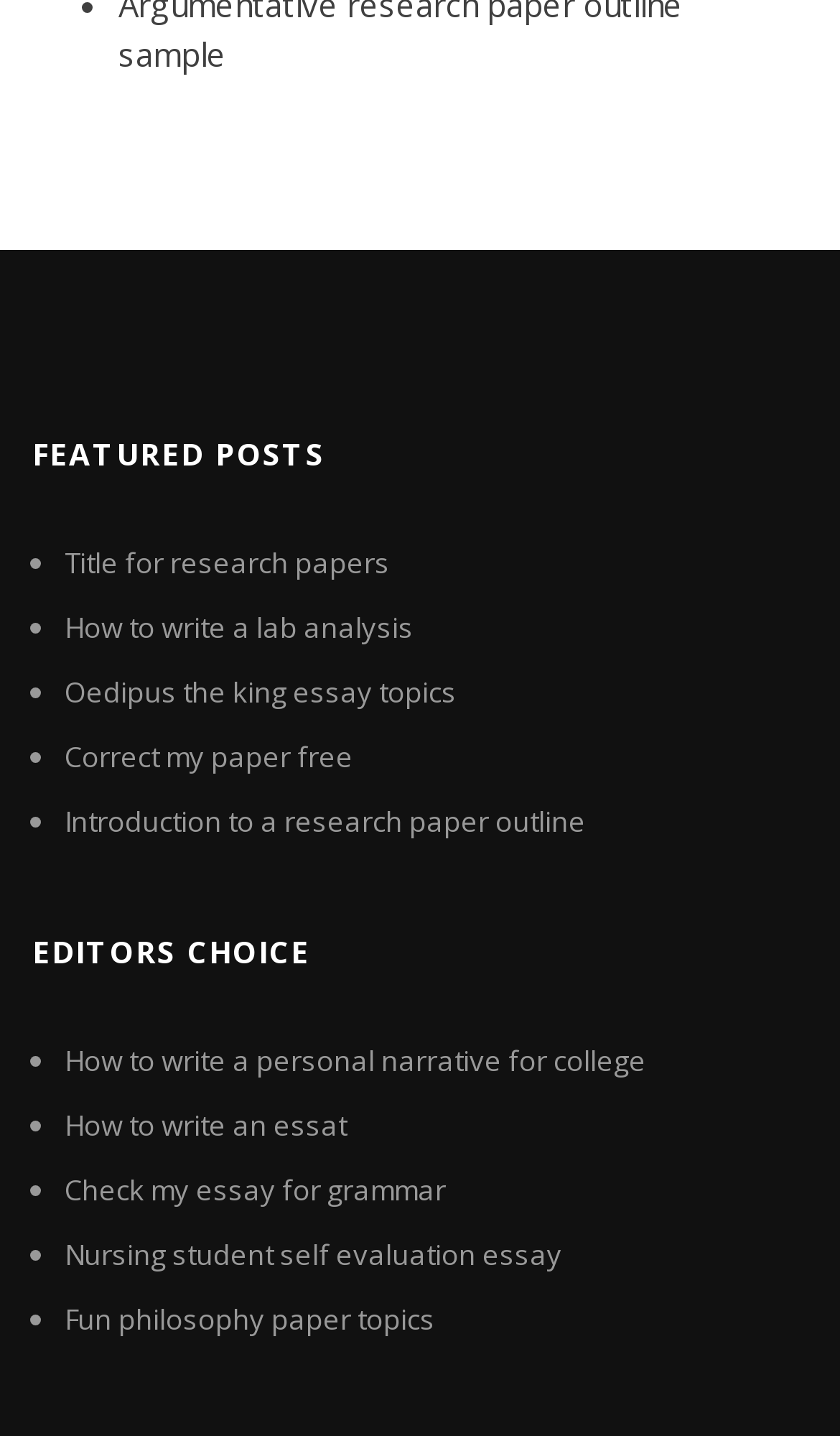Determine the bounding box coordinates for the clickable element to execute this instruction: "Read about how to write a lab analysis". Provide the coordinates as four float numbers between 0 and 1, i.e., [left, top, right, bottom].

[0.077, 0.424, 0.492, 0.451]